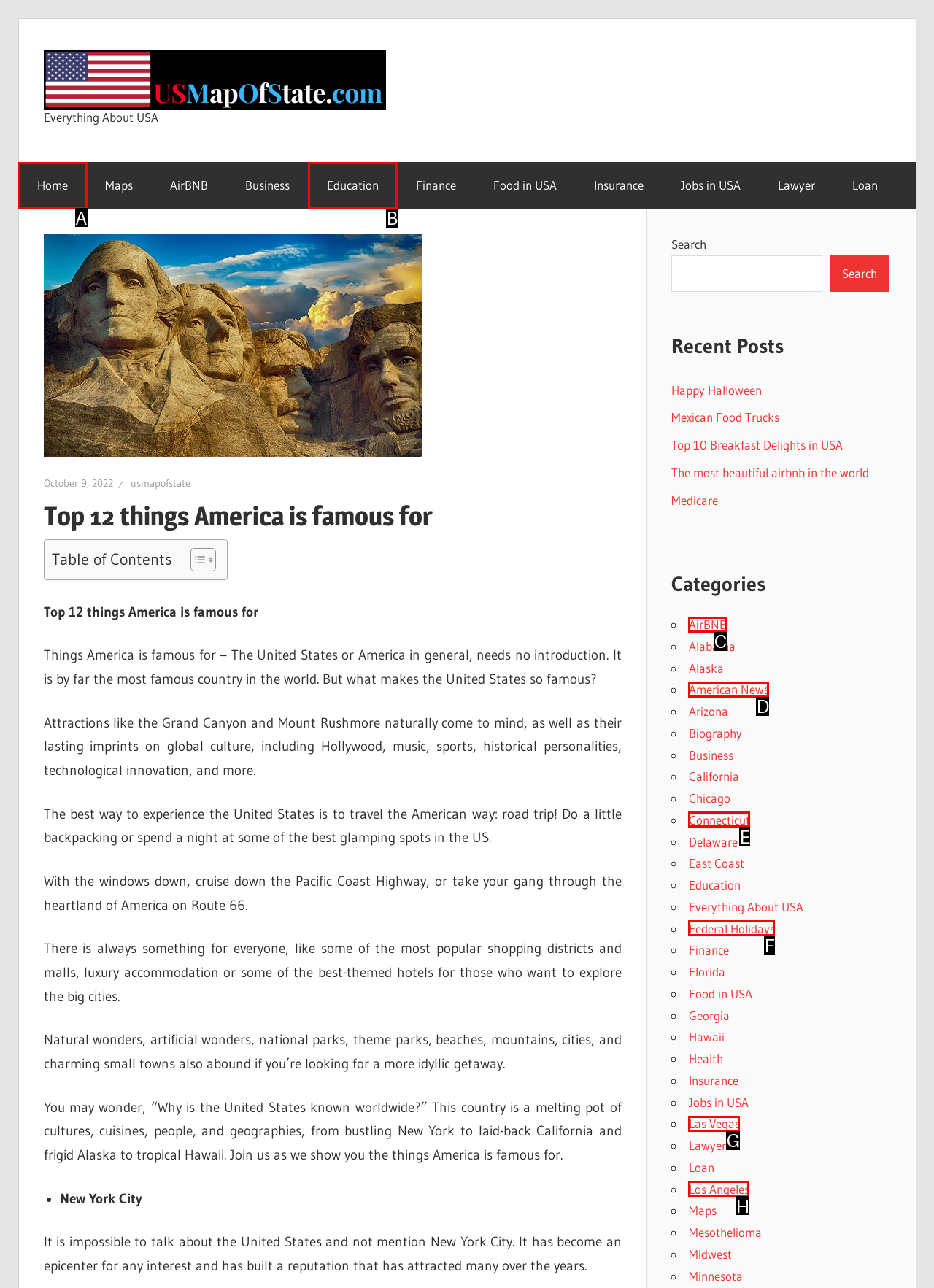Select the letter of the UI element you need to click on to fulfill this task: Learn more about AMG Trust. Write down the letter only.

None